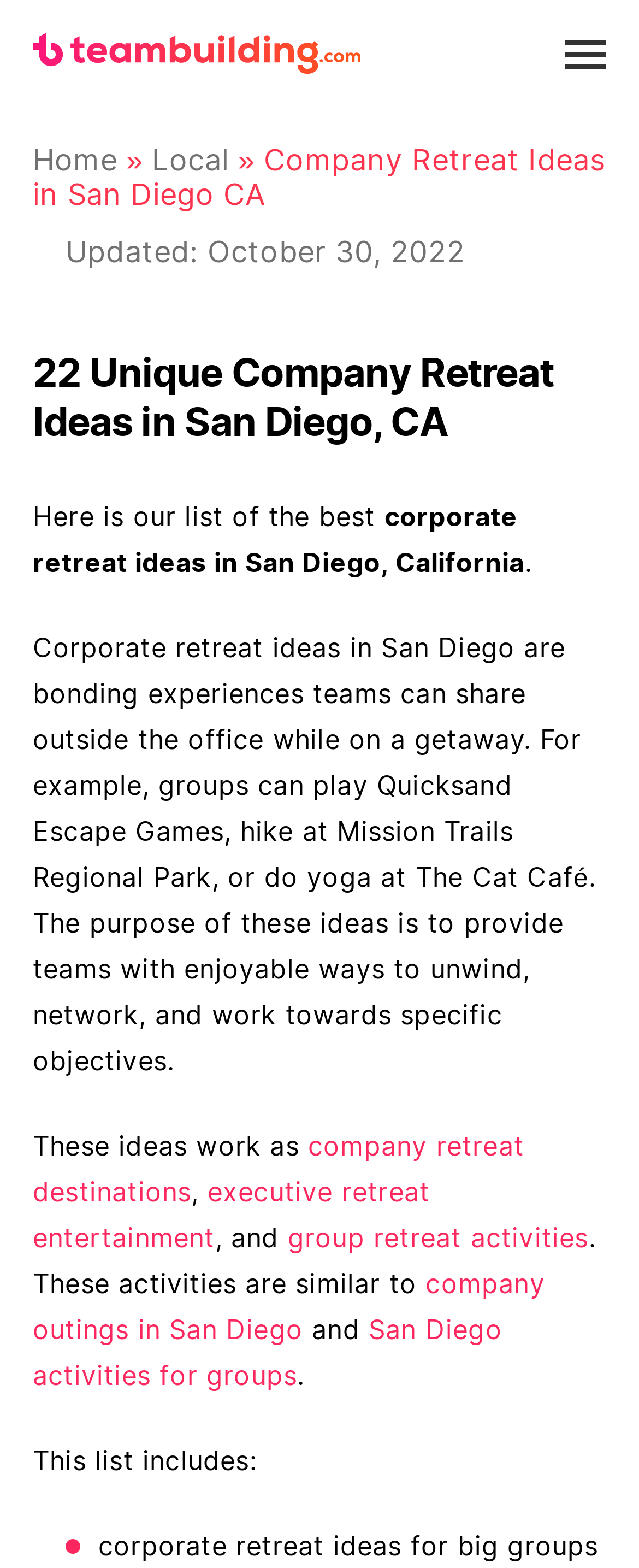Find the bounding box coordinates of the clickable region needed to perform the following instruction: "Click the Team Building site logo". The coordinates should be provided as four float numbers between 0 and 1, i.e., [left, top, right, bottom].

[0.051, 0.021, 0.564, 0.047]